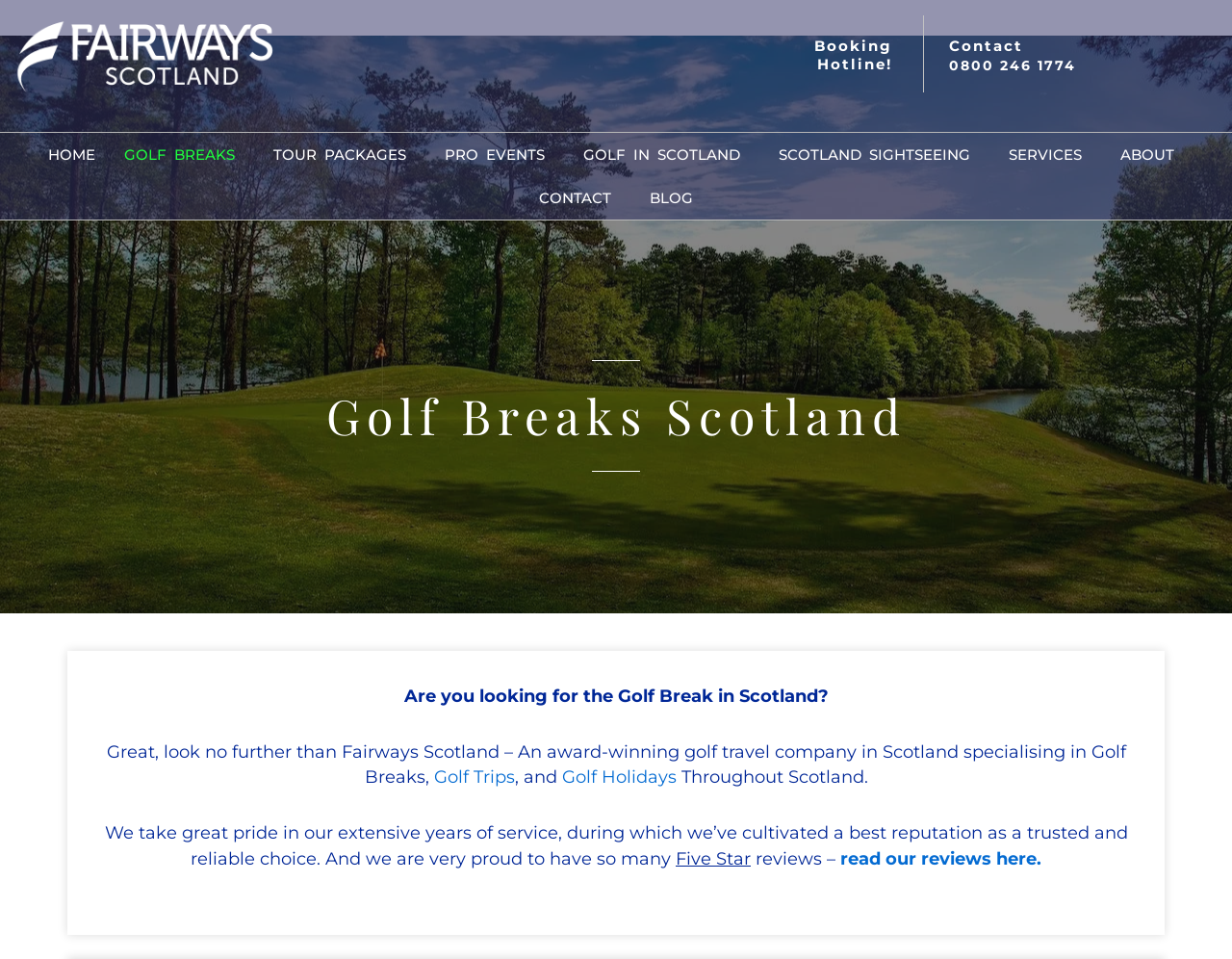What is the company's area of operation?
Using the screenshot, give a one-word or short phrase answer.

Scotland